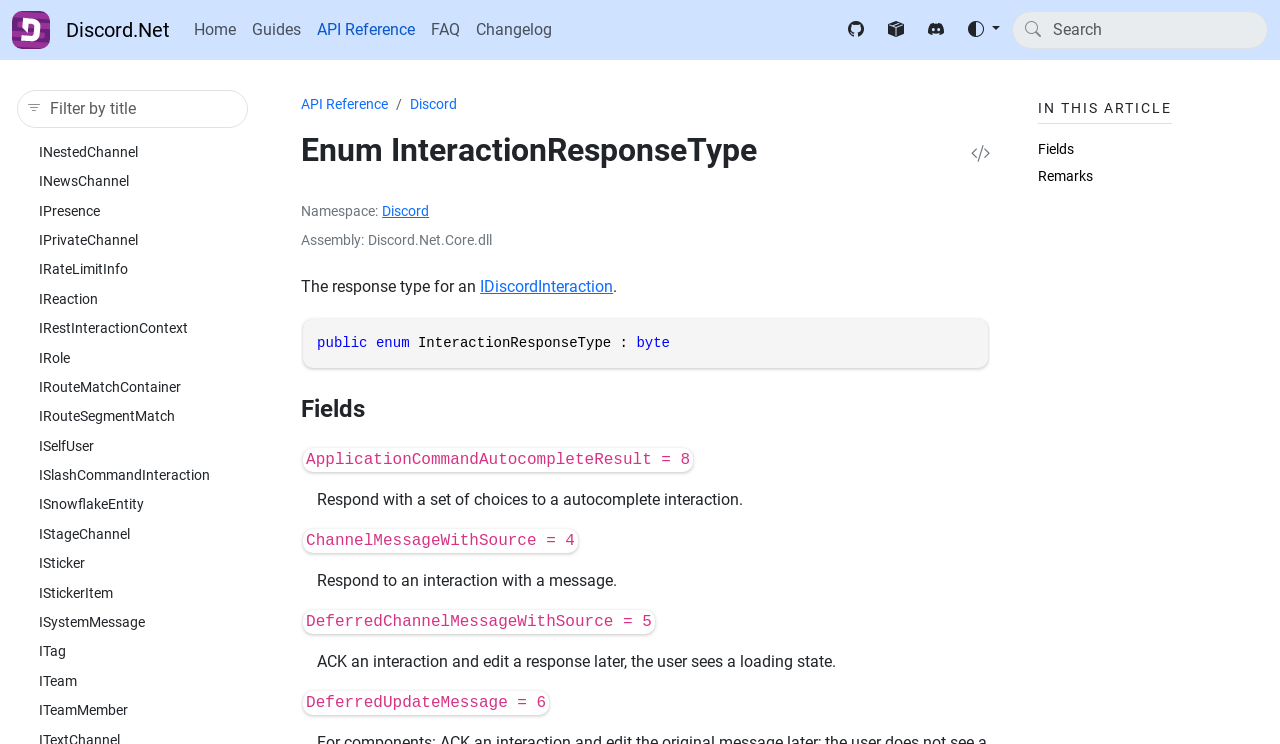Identify the coordinates of the bounding box for the element that must be clicked to accomplish the instruction: "Filter by title".

[0.013, 0.121, 0.194, 0.173]